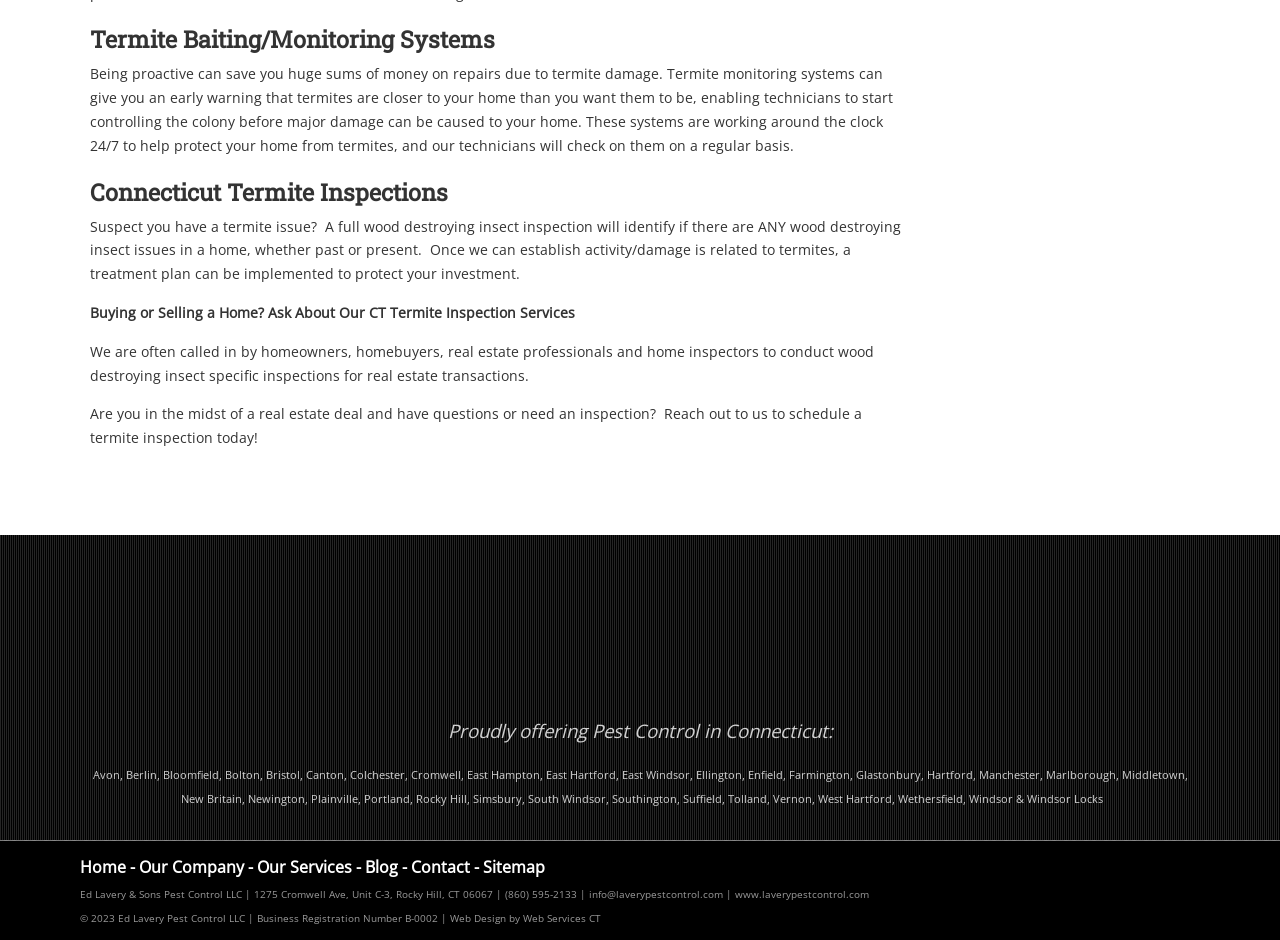What is the company name mentioned on this webpage?
Refer to the screenshot and deliver a thorough answer to the question presented.

The company name is mentioned in the logo image, as well as in the text 'Ed Lavery & Sons Pest Control LLC' at the bottom of the page.